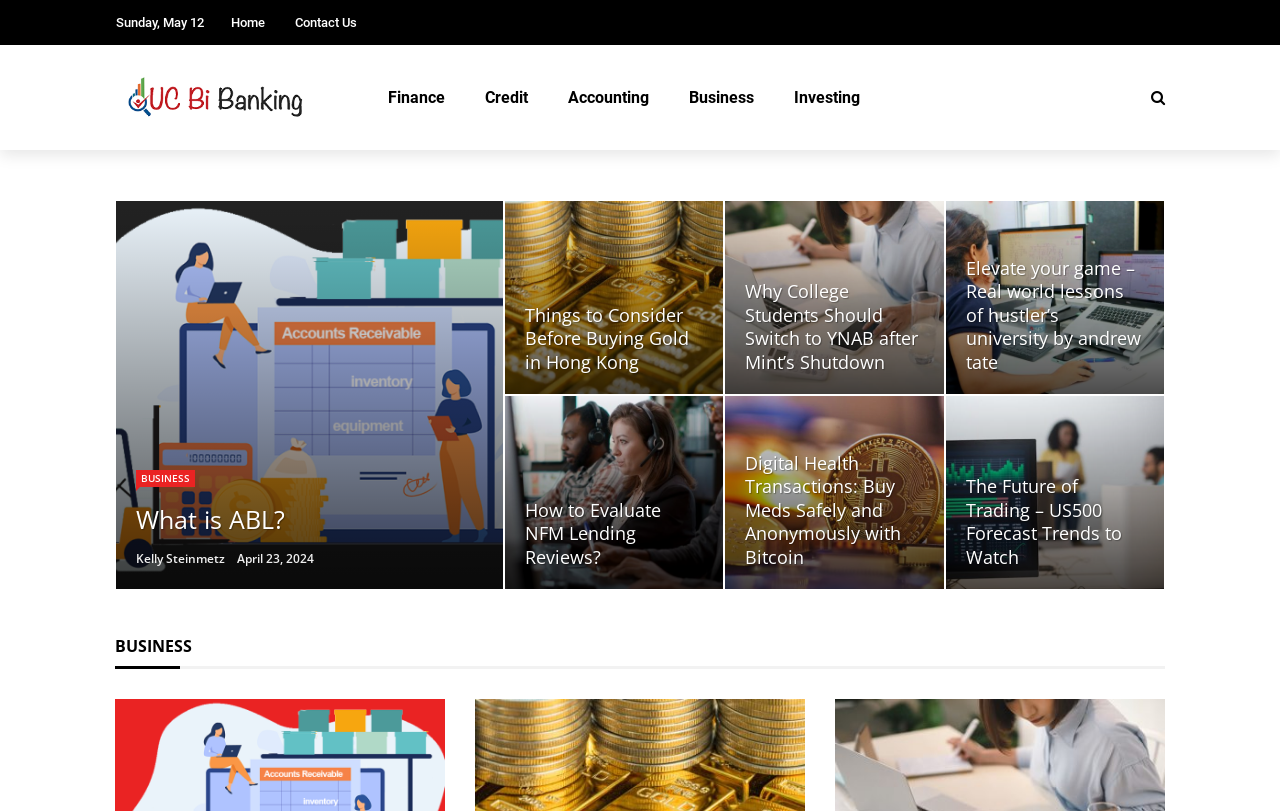What is the title of the first article on the page?
Please provide a detailed and thorough answer to the question.

The first article on the page has a title 'What is ABL?', which is a question that the article aims to answer, providing information about ABL.